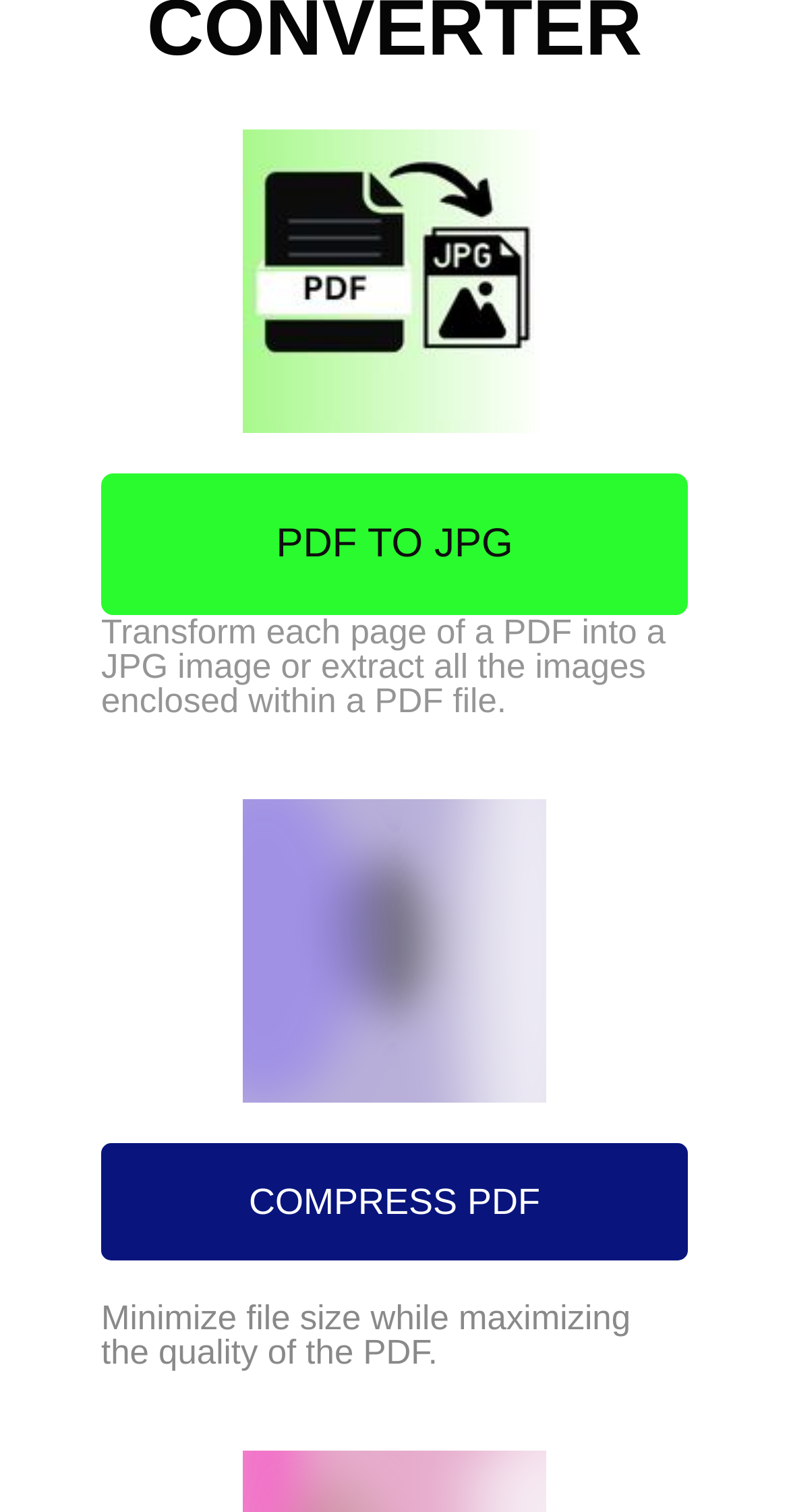From the webpage screenshot, predict the bounding box of the UI element that matches this description: "PDF TO JPG".

[0.128, 0.313, 0.872, 0.406]